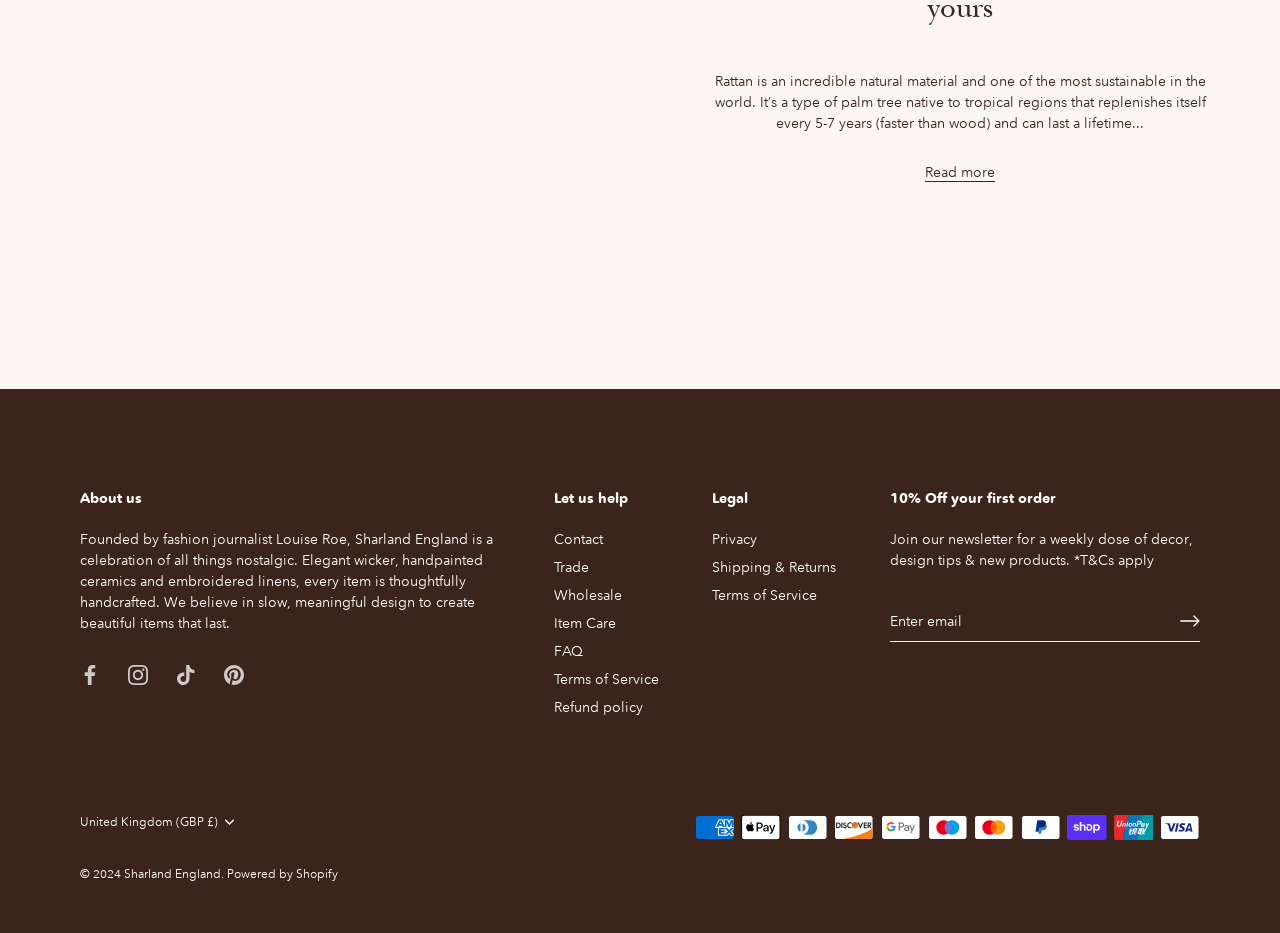Determine the bounding box coordinates for the area you should click to complete the following instruction: "Contact us".

[0.433, 0.568, 0.471, 0.587]